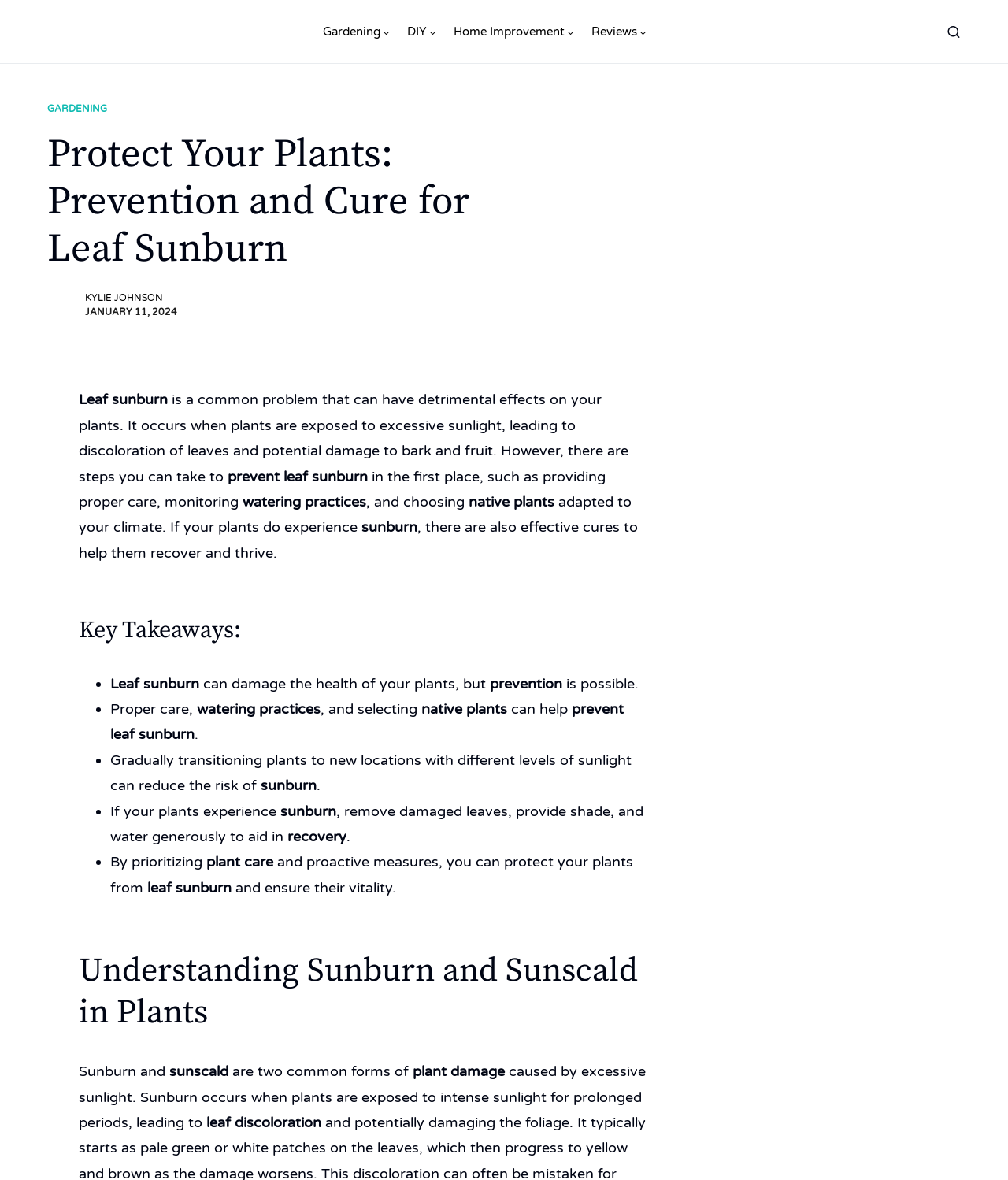Generate a comprehensive description of the webpage content.

This webpage is about protecting plants from leaf sunburn. At the top, there is a button with an icon on the left and a link to "Everything Backyard" with an image next to it. On the right, there are four links to different categories: "Gardening", "DIY", "Home Improvement", and "Reviews". 

Below these links, there is a heading that reads "Protect Your Plants: Prevention and Cure for Leaf Sunburn". Underneath, there is a link to "GARDENING" and another link with no text. The author's name, "KYLIE JOHNSON", is displayed, along with the date "JANUARY 11, 2024". 

To the right, there is a large image related to leaf sunburn. Below the image, there is a brief introduction to leaf sunburn, explaining that it is a common problem that can harm plants and describing its causes. 

The main content of the webpage is divided into sections. The first section discusses ways to prevent leaf sunburn, such as providing proper care, monitoring watering practices, and choosing native plants. The second section, titled "Key Takeaways:", lists three points summarizing the prevention and cure of leaf sunburn. 

The third section, titled "Understanding Sunburn and Sunscald in Plants", explains the difference between sunburn and sunscald, both of which are forms of plant damage caused by excessive sunlight.